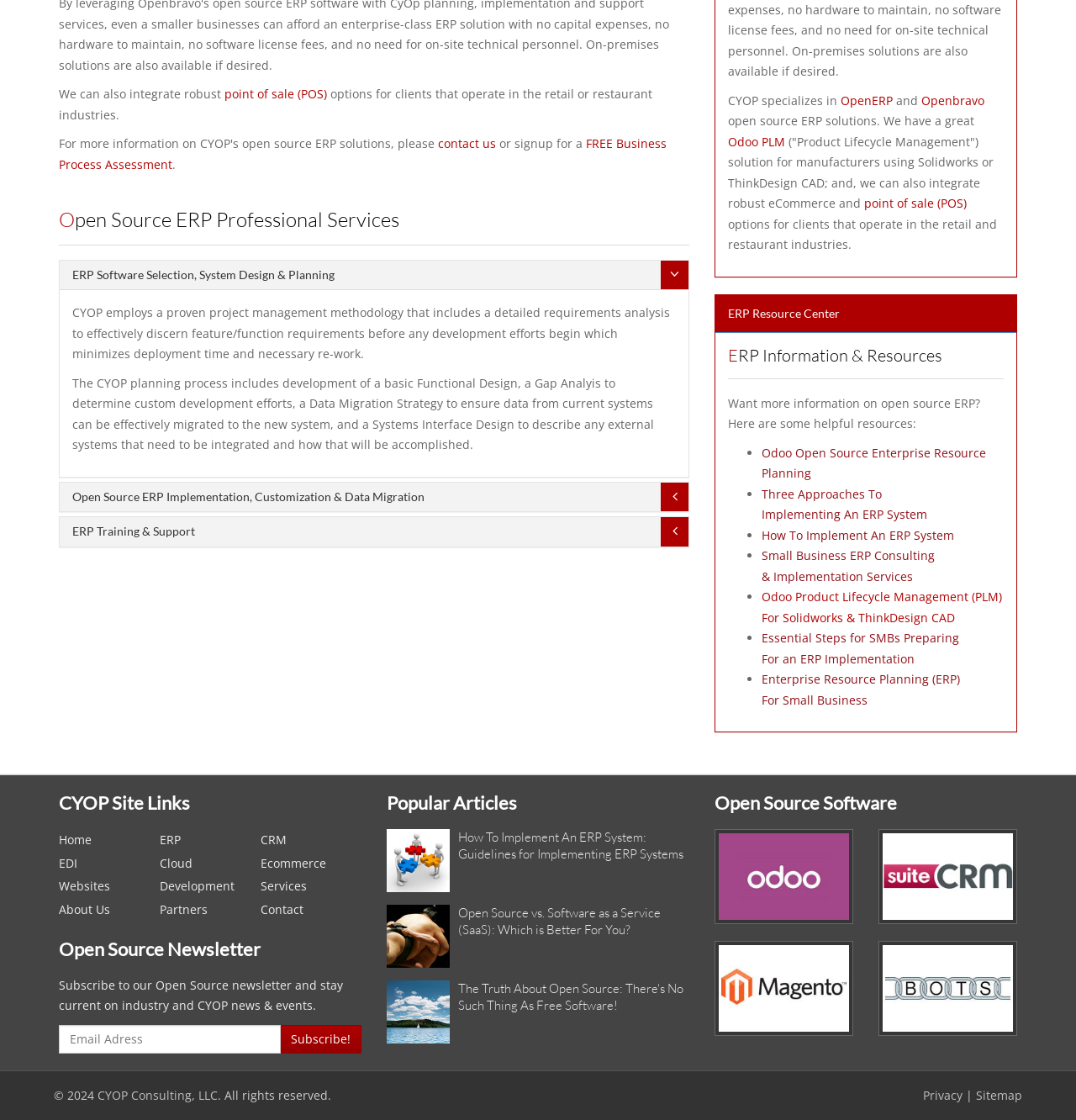Using the given description, provide the bounding box coordinates formatted as (top-left x, top-left y, bottom-right x, bottom-right y), with all values being floating point numbers between 0 and 1. Description: FREE Business Process Assessment

[0.055, 0.121, 0.62, 0.154]